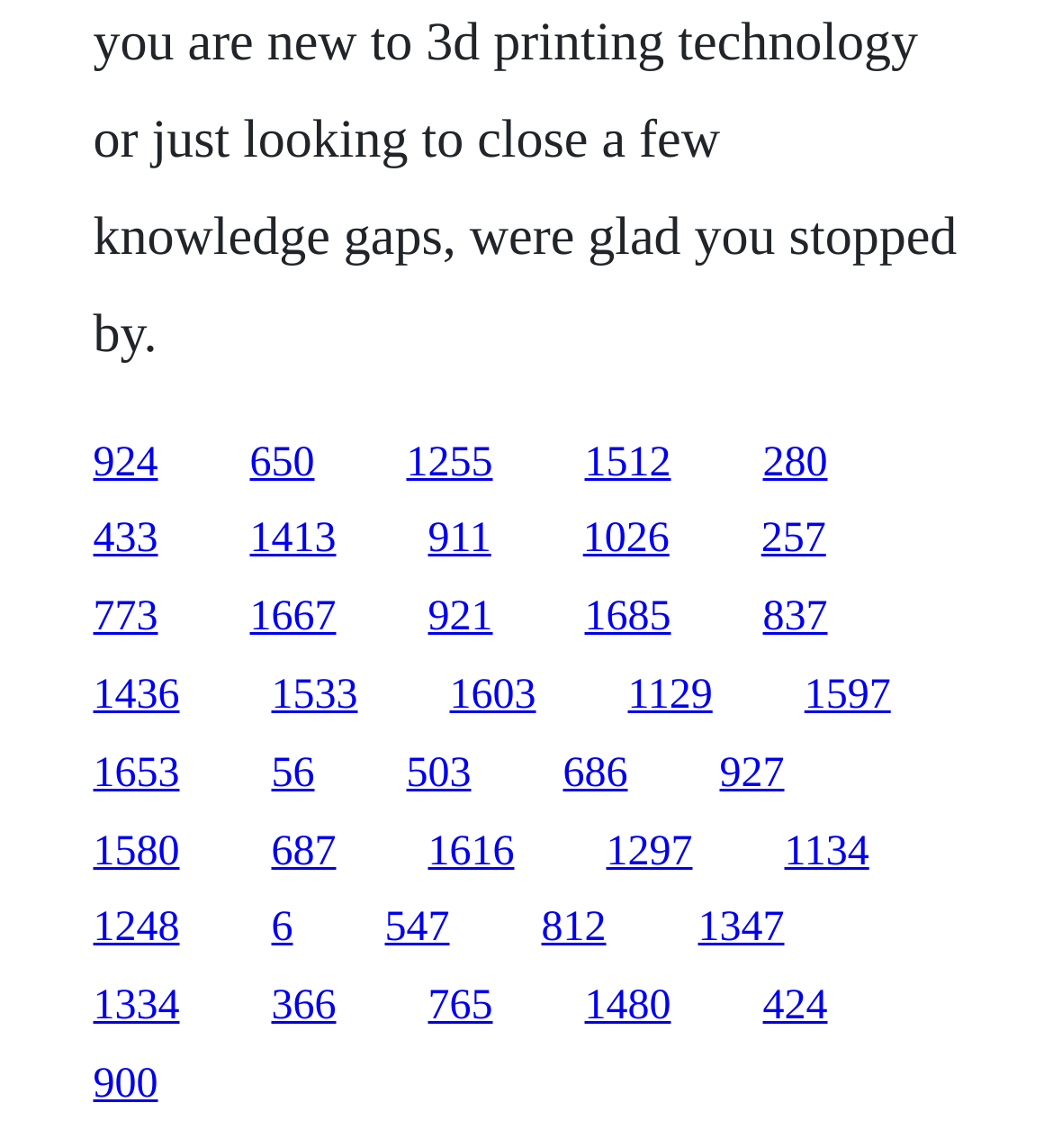Determine the bounding box coordinates for the area that needs to be clicked to fulfill this task: "follow the eleventh link". The coordinates must be given as four float numbers between 0 and 1, i.e., [left, top, right, bottom].

[0.088, 0.586, 0.171, 0.626]